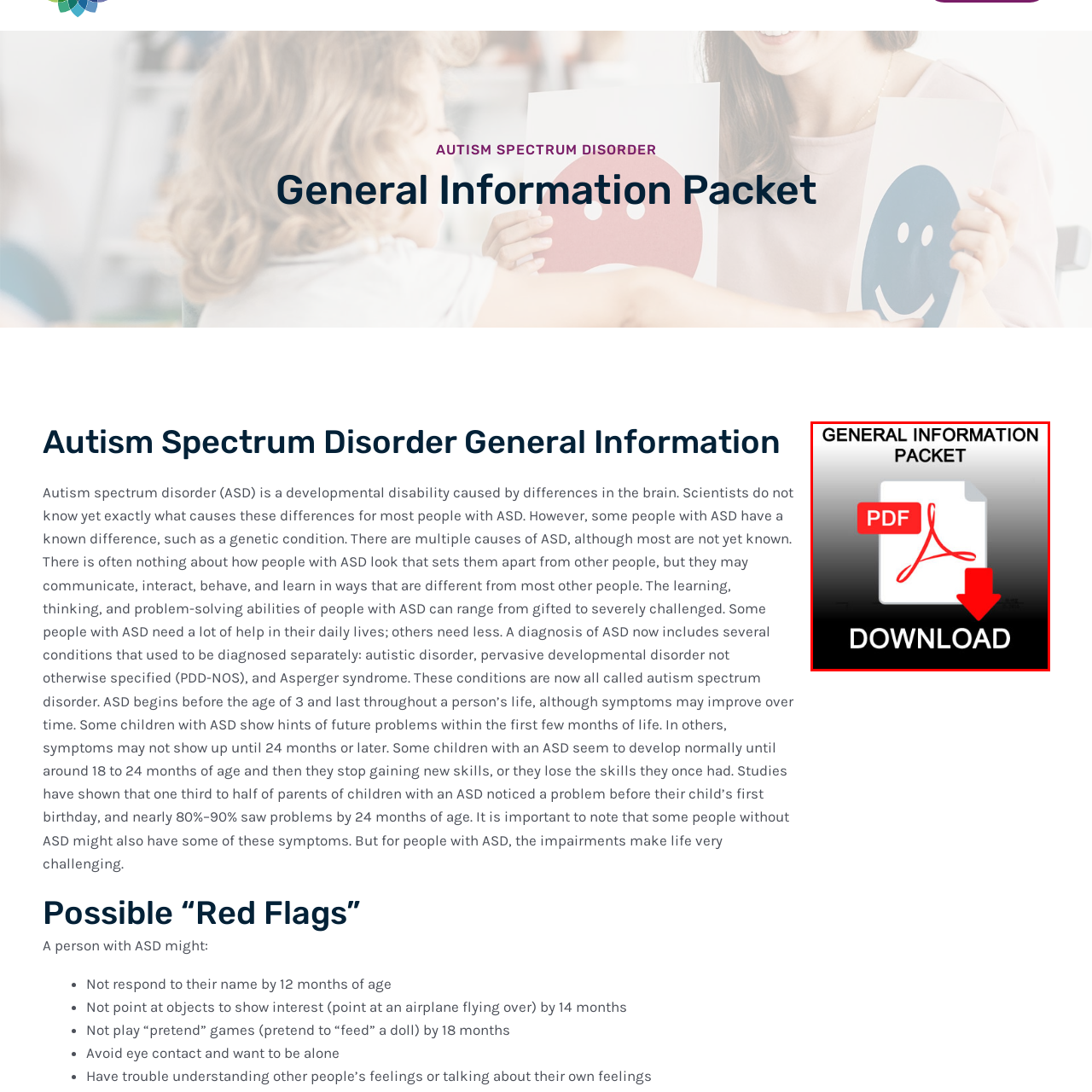Focus on the image enclosed by the red outline and give a short answer: What is the topic of the general information packet?

Autism Spectrum Disorder (ASD)